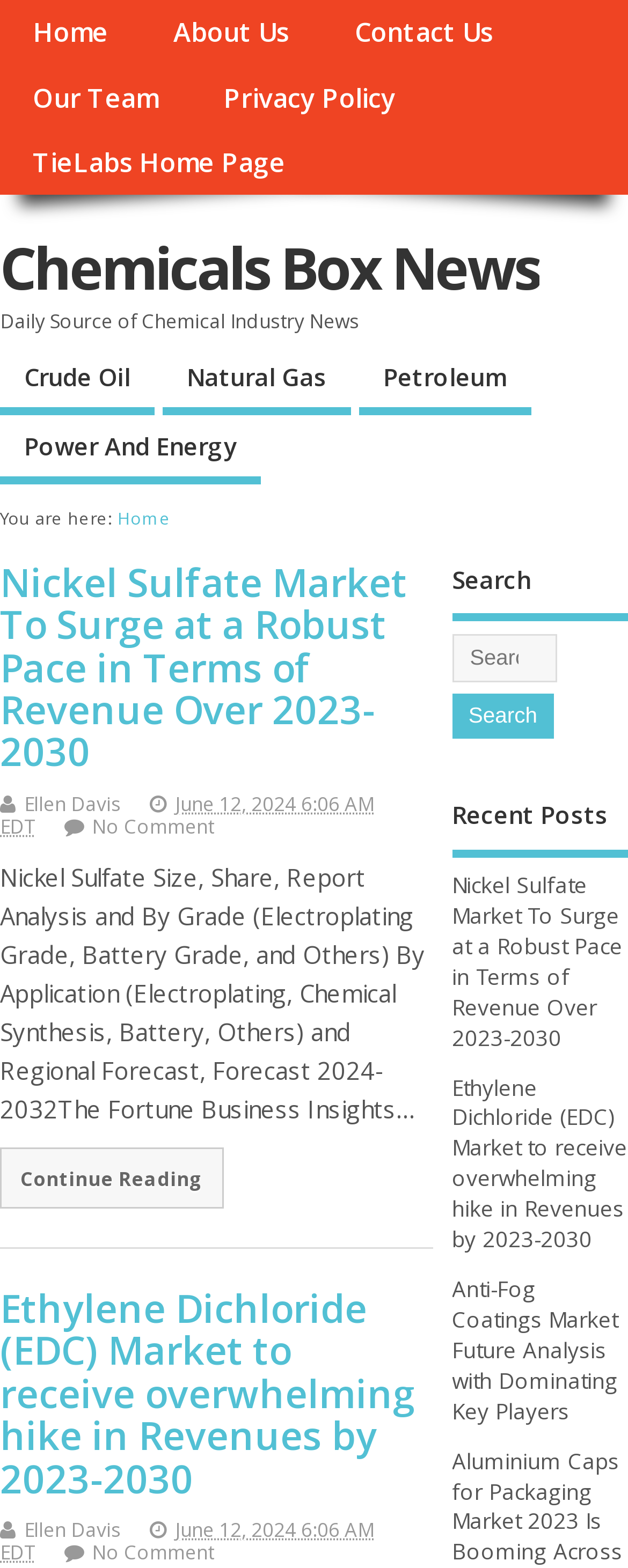Provide the bounding box coordinates for the specified HTML element described in this description: "TieLabs Home Page". The coordinates should be four float numbers ranging from 0 to 1, in the format [left, top, right, bottom].

[0.0, 0.083, 0.506, 0.125]